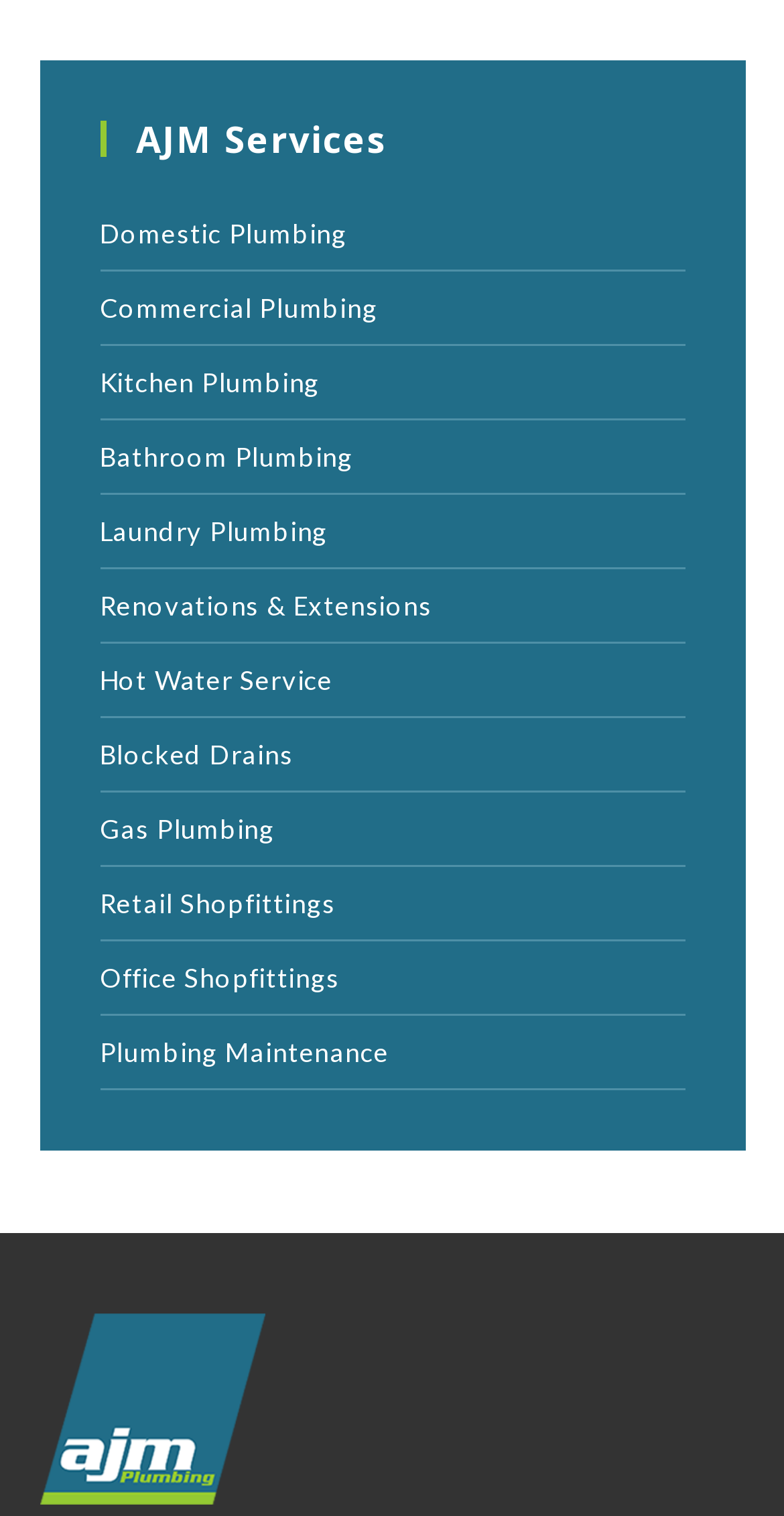Could you provide the bounding box coordinates for the portion of the screen to click to complete this instruction: "View Commercial Plumbing"?

[0.127, 0.179, 0.873, 0.227]